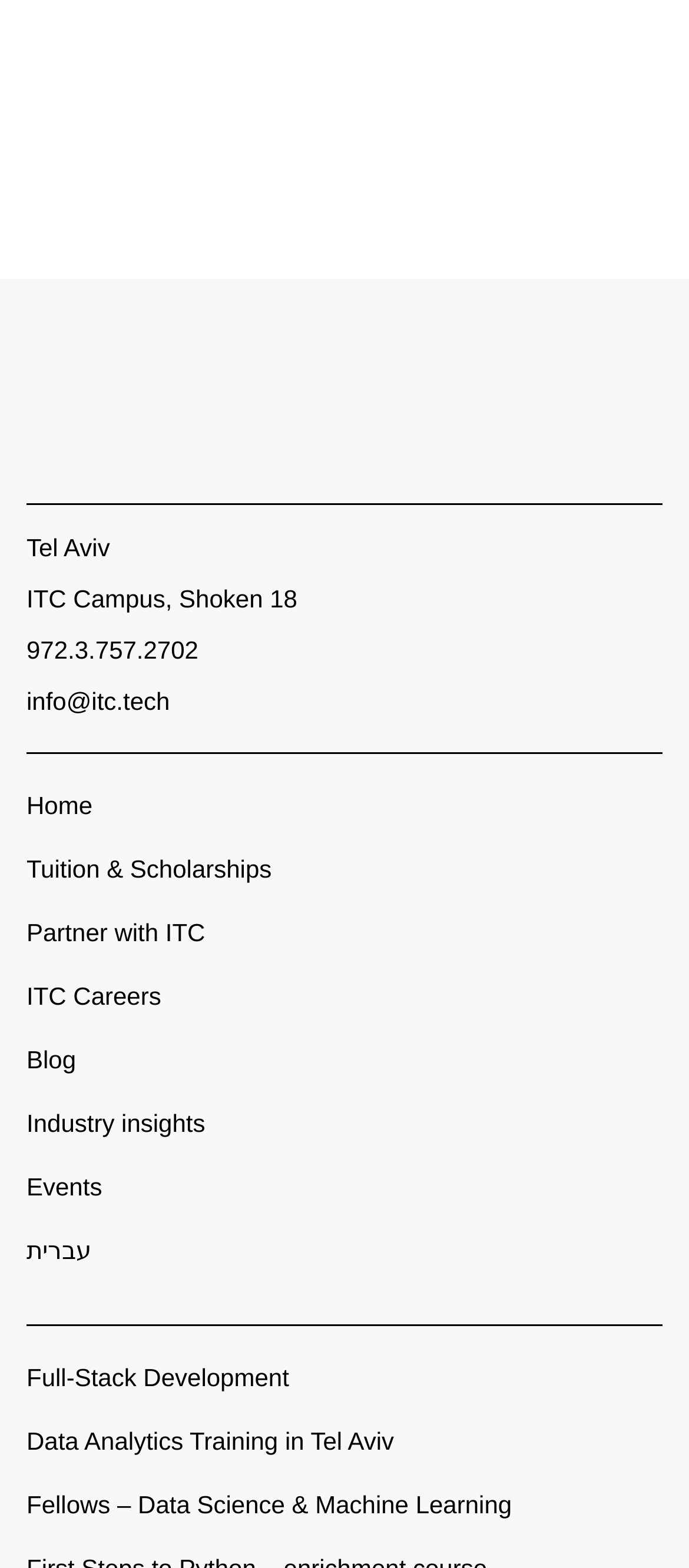Please identify the bounding box coordinates for the region that you need to click to follow this instruction: "visit the home page".

[0.038, 0.504, 0.134, 0.524]